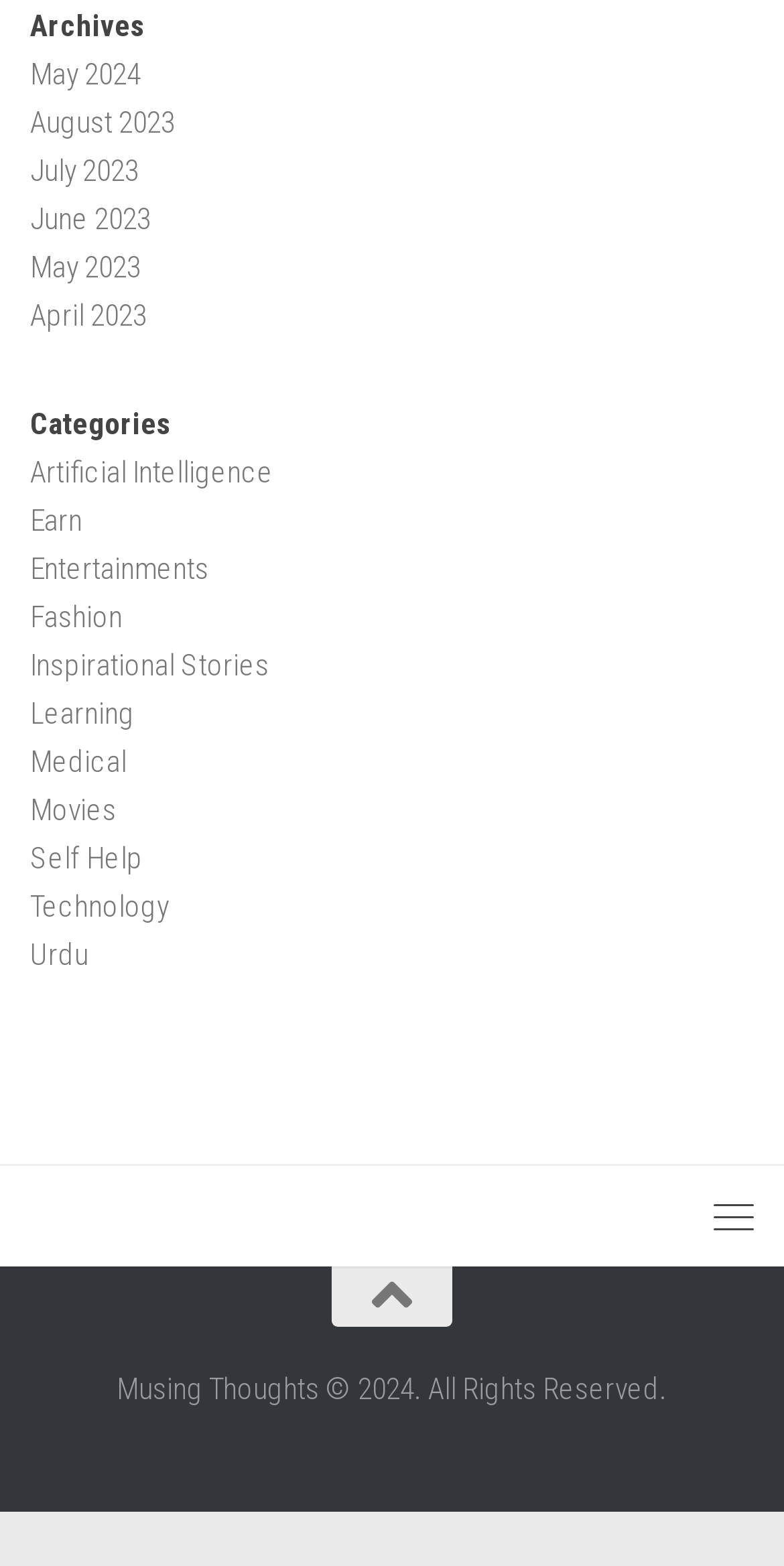Provide a single word or phrase answer to the question: 
How many archive links are available?

7